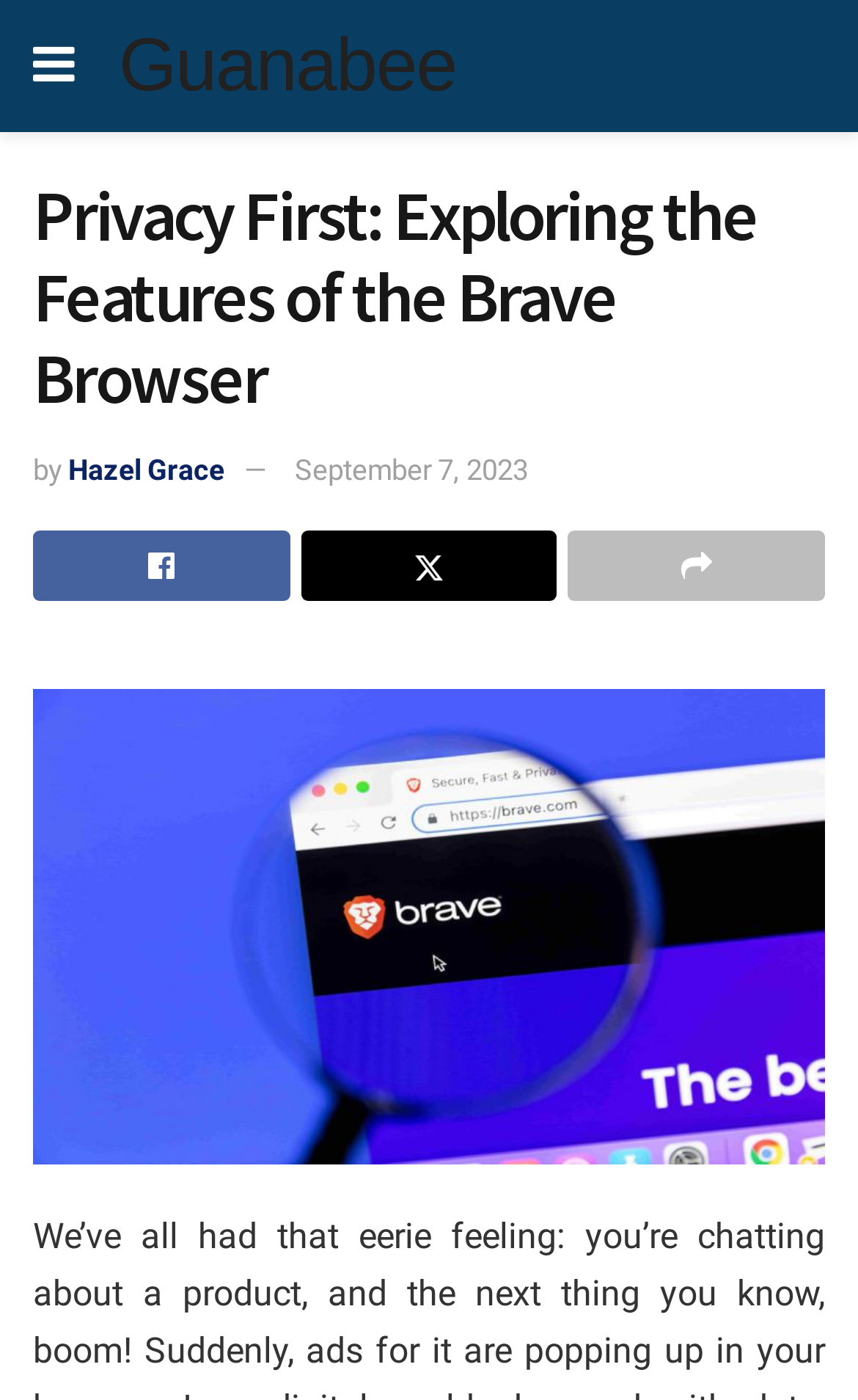Articulate a detailed summary of the webpage's content and design.

The webpage is about the Brave Browser and its features that prioritize user privacy. At the top-left corner, there is a small icon represented by '\uf0c9'. Next to it, there is a link to "Guanabee" that takes up about half of the top section. The main heading "Privacy First: Exploring the Features of the Brave Browser" is prominently displayed below the top section, spanning almost the entire width of the page.

Below the heading, there is a byline that reads "by Hazel Grace" with the date "September 7, 2023" next to it. On the left side, there are three small icons represented by '\uf230', '', and '\uf064', respectively. The second icon has a small image embedded within it. These icons are aligned vertically and take up a small portion of the left side of the page.